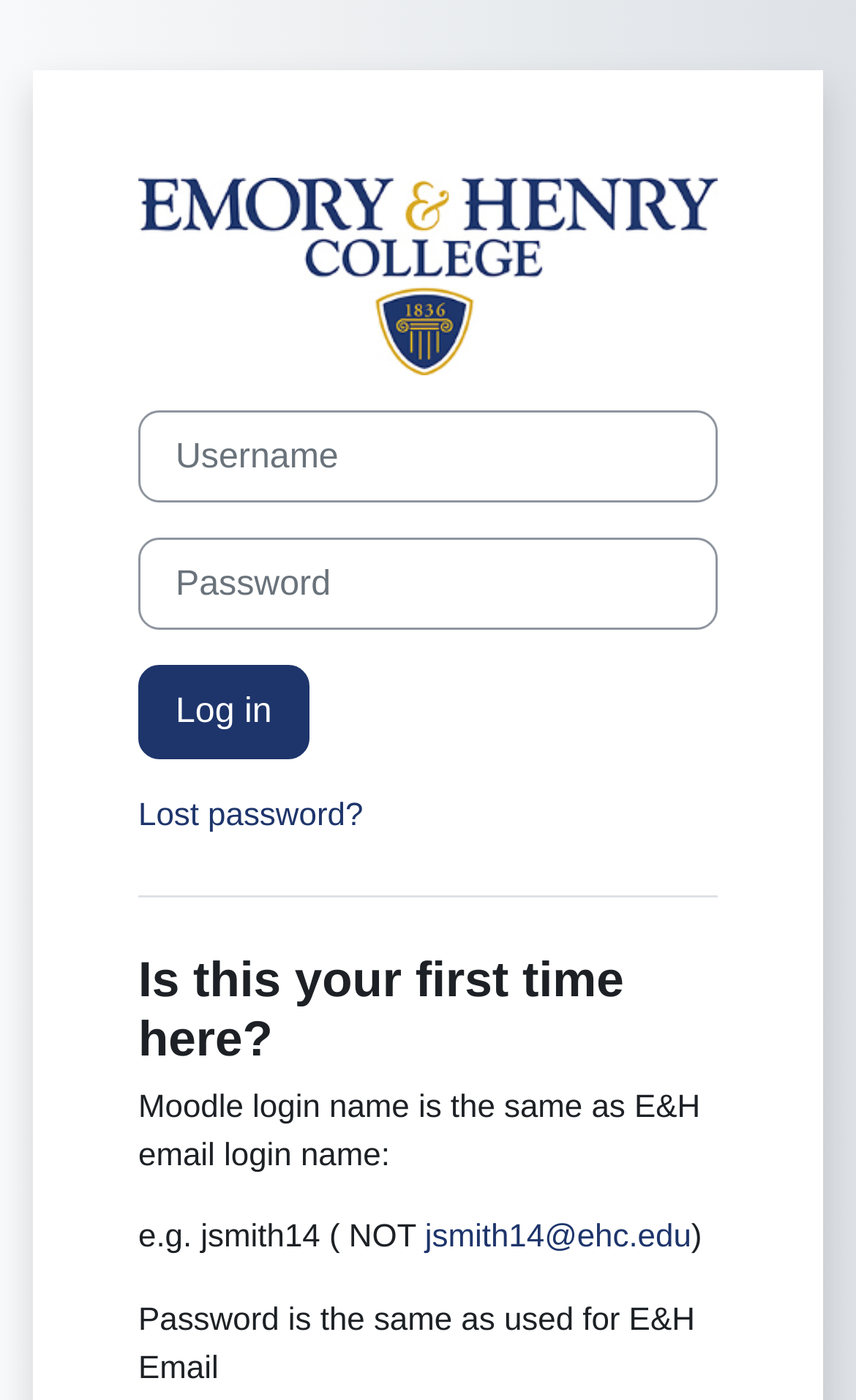Create a detailed description of the webpage's content and layout.

The webpage is a login page for Moodle, a learning management system. At the top, there is a Moodle logo image, accompanied by a heading that reads "Log in to Moodle". Below the logo, there are two input fields: one for the username and one for the password, each with a corresponding label. The username input field is located to the right of the "Username" label, and the password input field is located to the right of the "Password" label. 

Underneath the input fields, there is a "Log in" button. To the right of the button, there is a link that reads "Lost password?". 

Further down the page, there is a heading that asks "Is this your first time here?". Below this heading, there is a block of text that explains how to log in, stating that the Moodle login name is the same as the E&H email login name, and providing an example of what this might look like. The example includes a link to an email address. Finally, there is a sentence that reminds users that the password is the same as the one used for E&H Email.